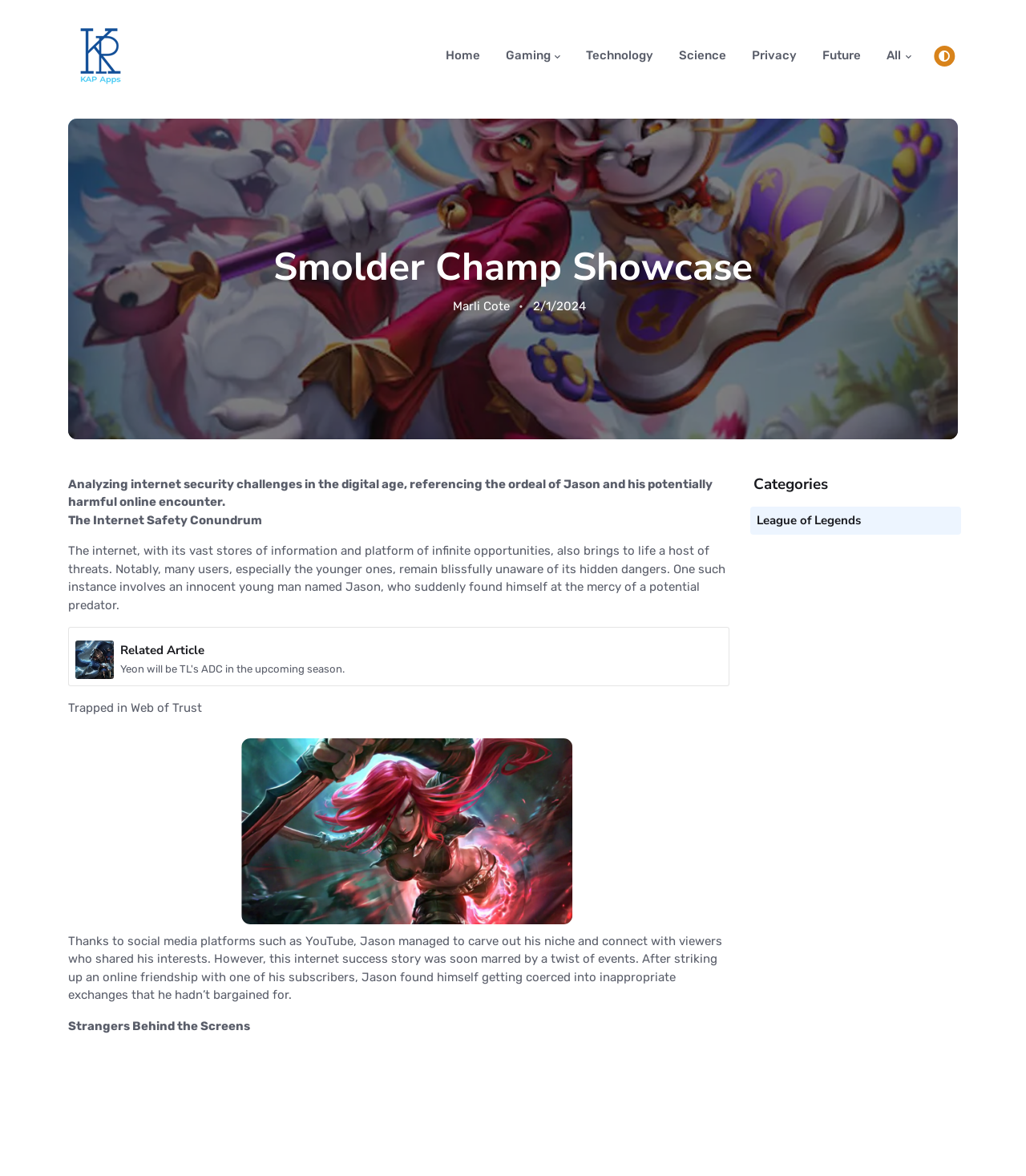Use the details in the image to answer the question thoroughly: 
What is the category of the related article?

I found the category of the related article by looking at the heading element with the text 'Related Article' and the link element with the text 'League of Legends' which is located below it.